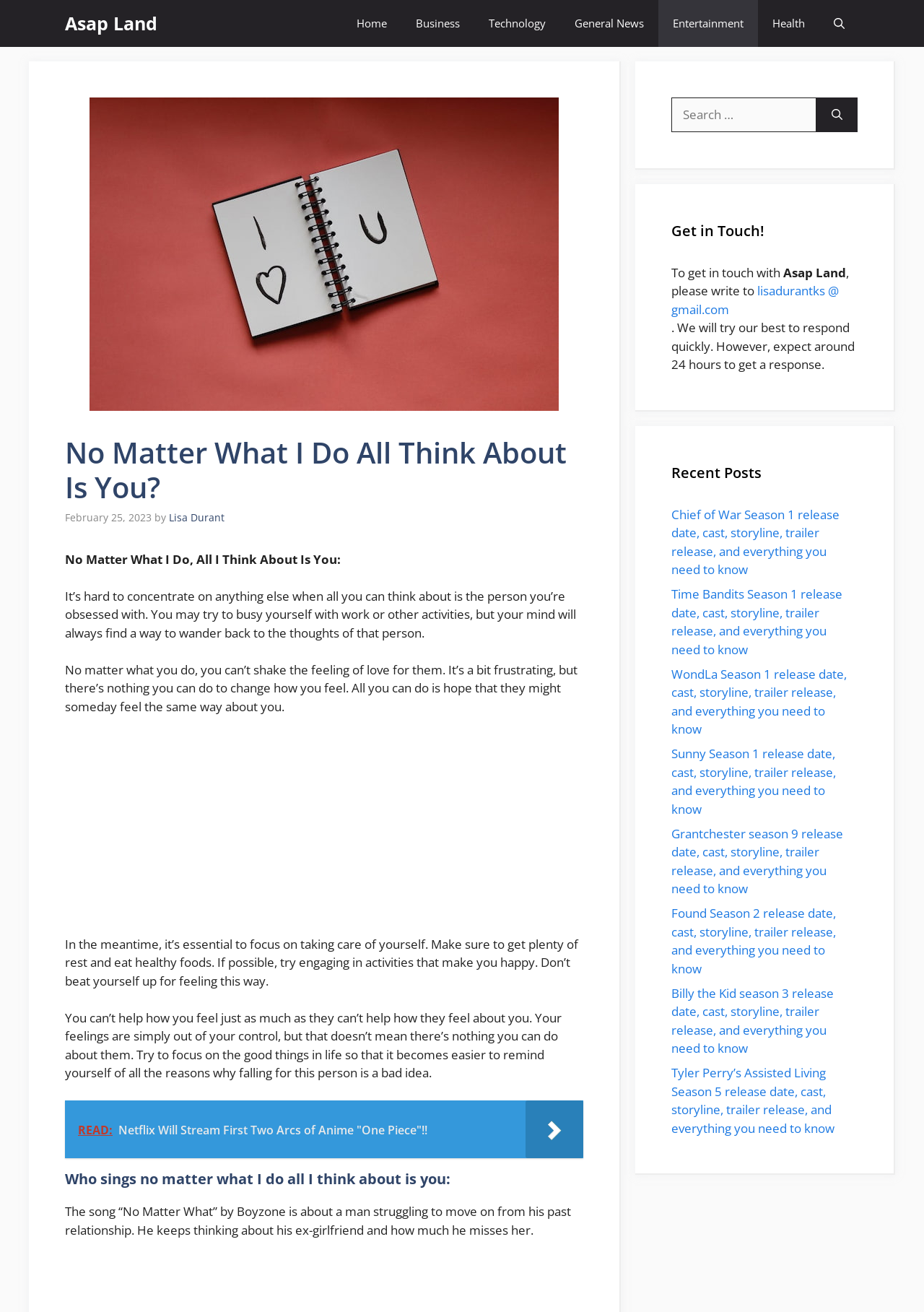Generate the text content of the main headline of the webpage.

No Matter What I Do All Think About Is You?